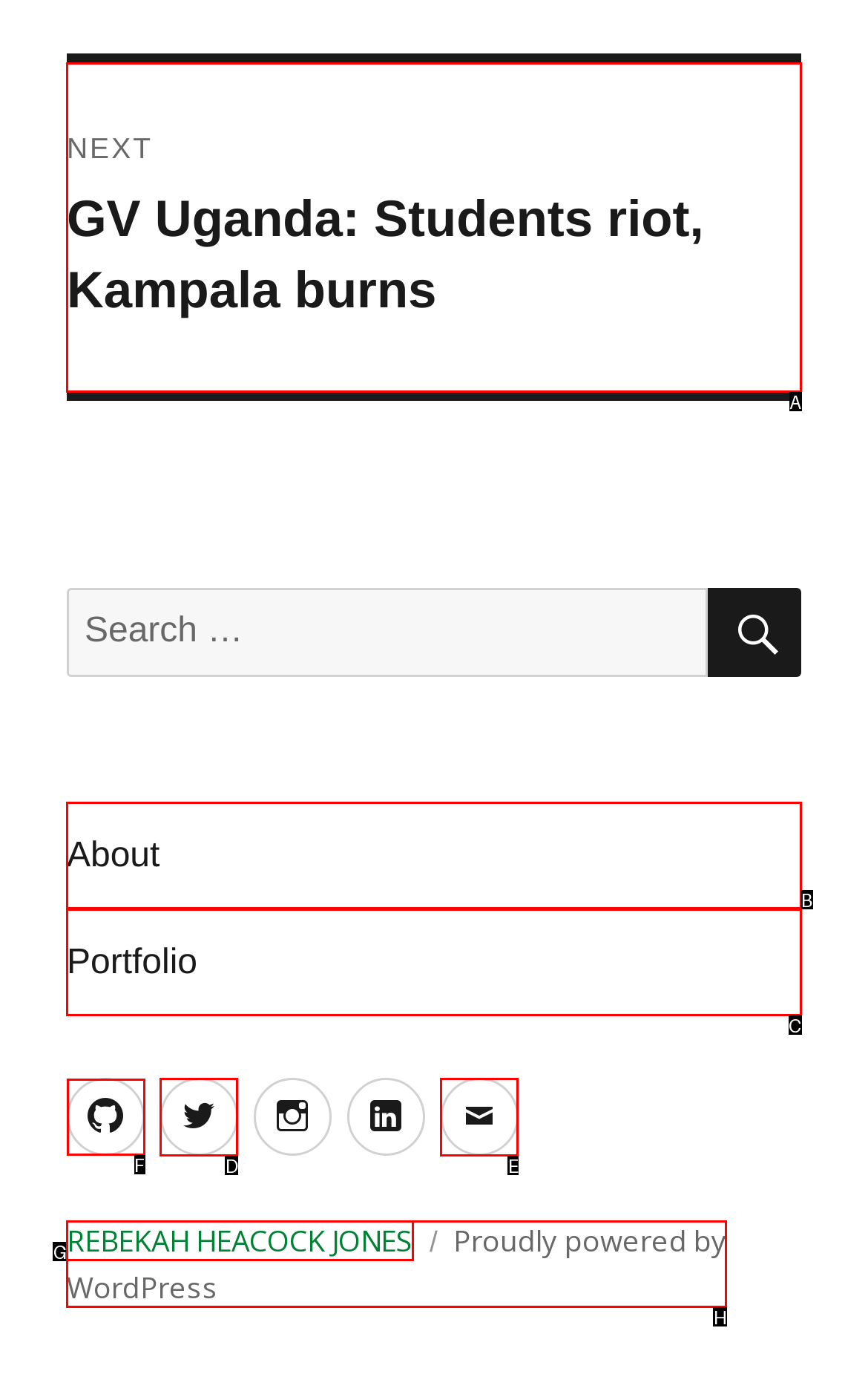Select the proper HTML element to perform the given task: Click on Careers Answer with the corresponding letter from the provided choices.

None